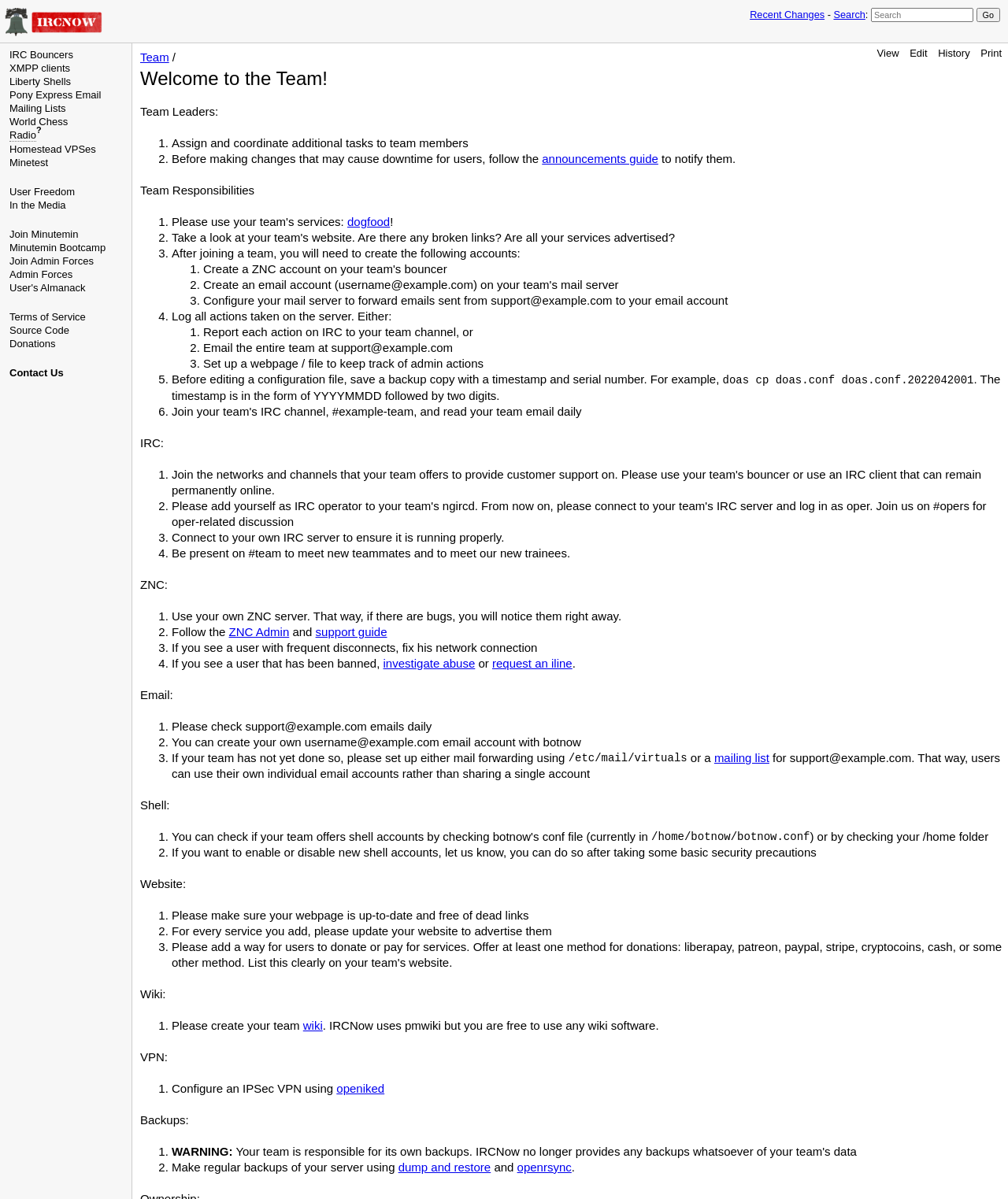Locate the bounding box coordinates of the element's region that should be clicked to carry out the following instruction: "Click Read More". The coordinates need to be four float numbers between 0 and 1, i.e., [left, top, right, bottom].

None